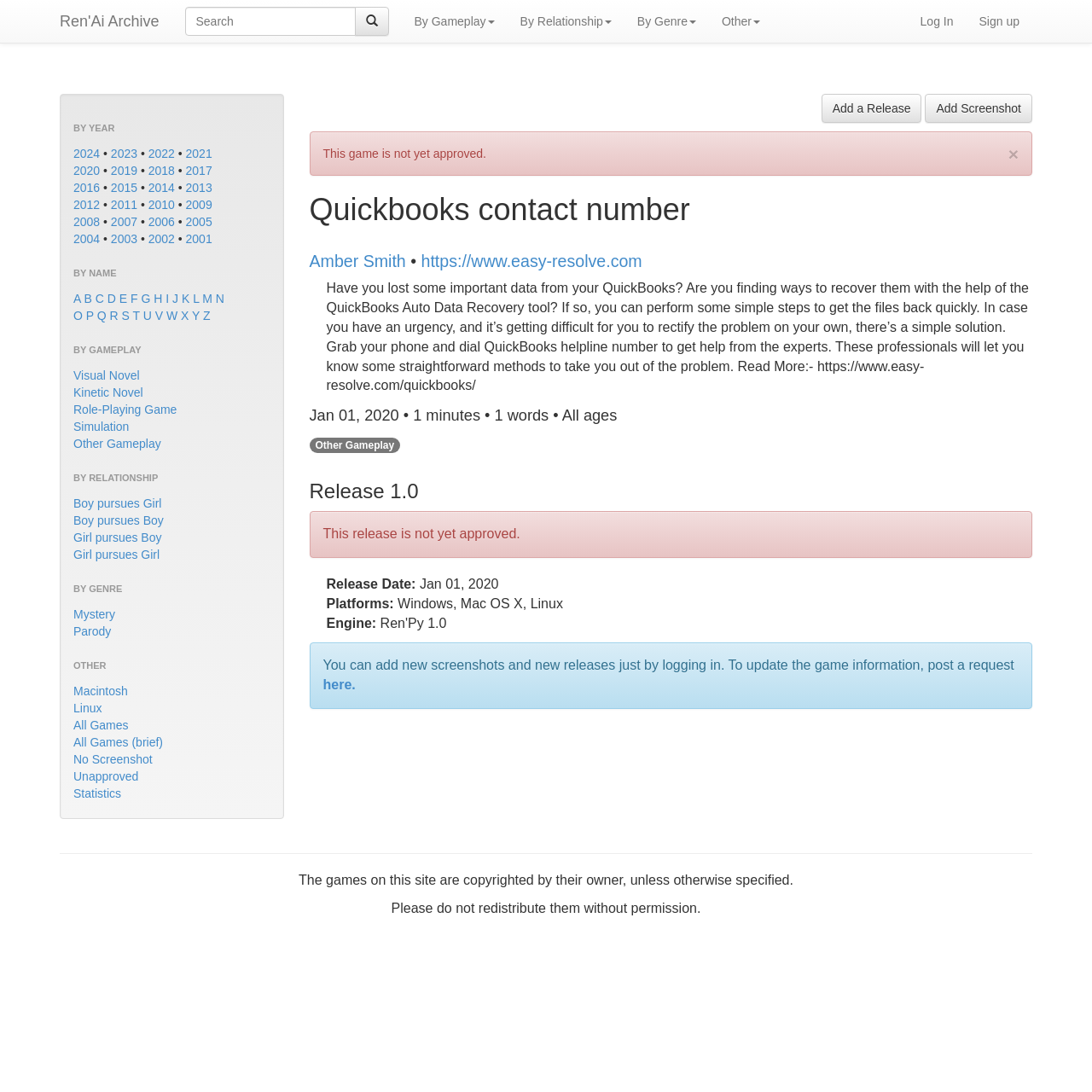Extract the bounding box coordinates for the UI element described as: "All Games".

[0.067, 0.658, 0.118, 0.67]